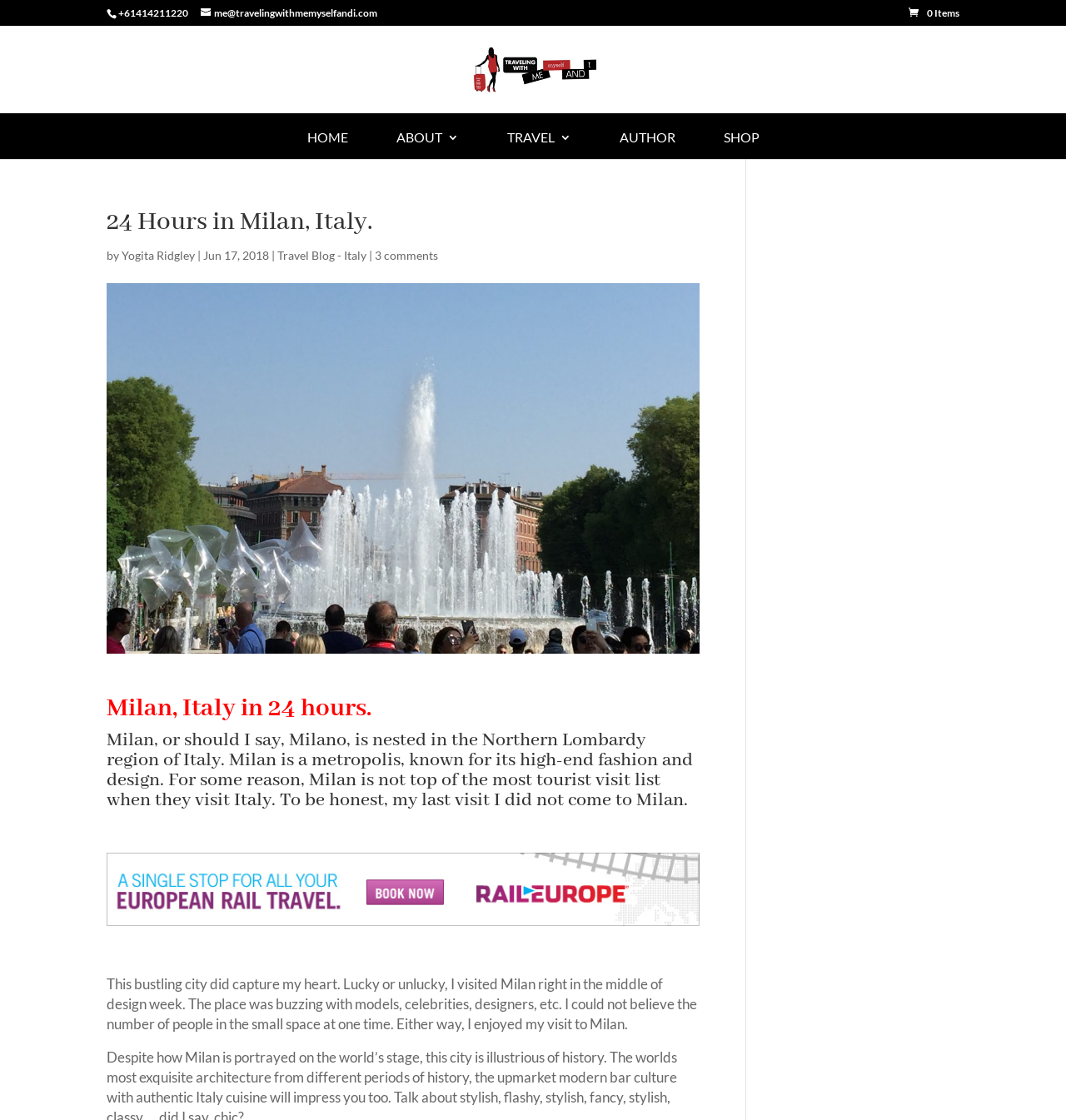Determine the bounding box for the UI element as described: "Travel Blog - Italy". The coordinates should be represented as four float numbers between 0 and 1, formatted as [left, top, right, bottom].

[0.26, 0.222, 0.344, 0.234]